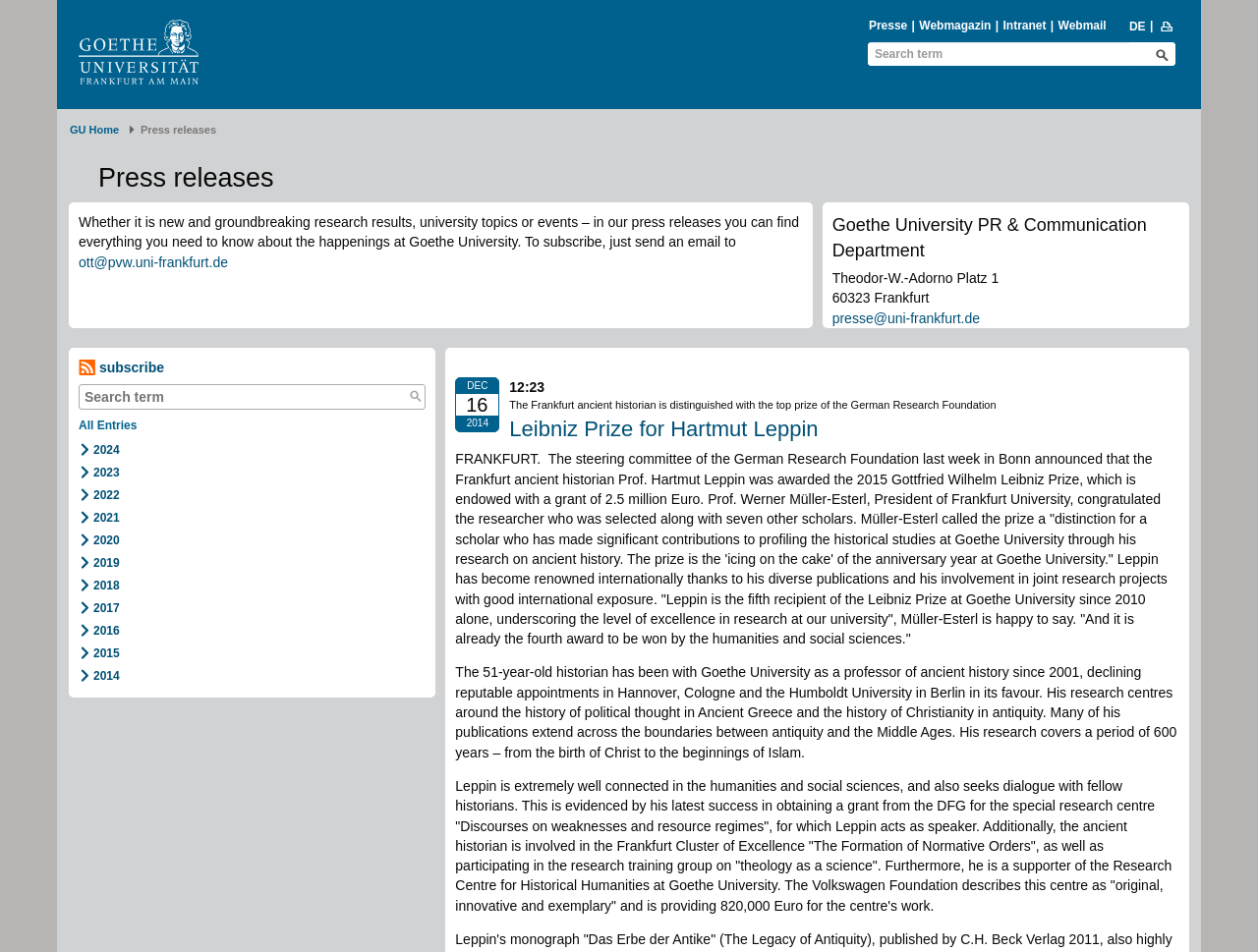Please identify the coordinates of the bounding box for the clickable region that will accomplish this instruction: "View all entries".

[0.062, 0.435, 0.339, 0.459]